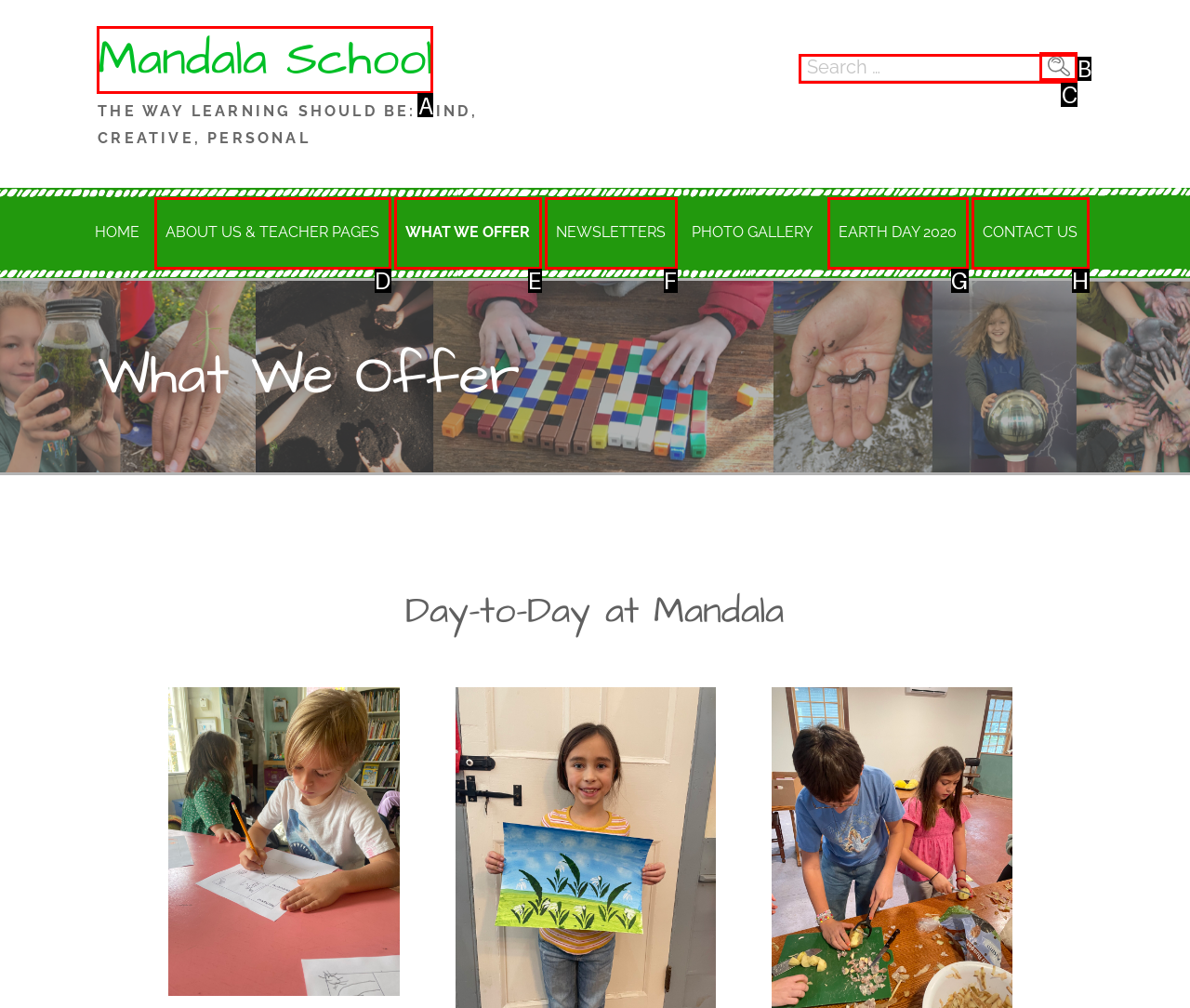For the task: Go to Mandala School homepage, tell me the letter of the option you should click. Answer with the letter alone.

A